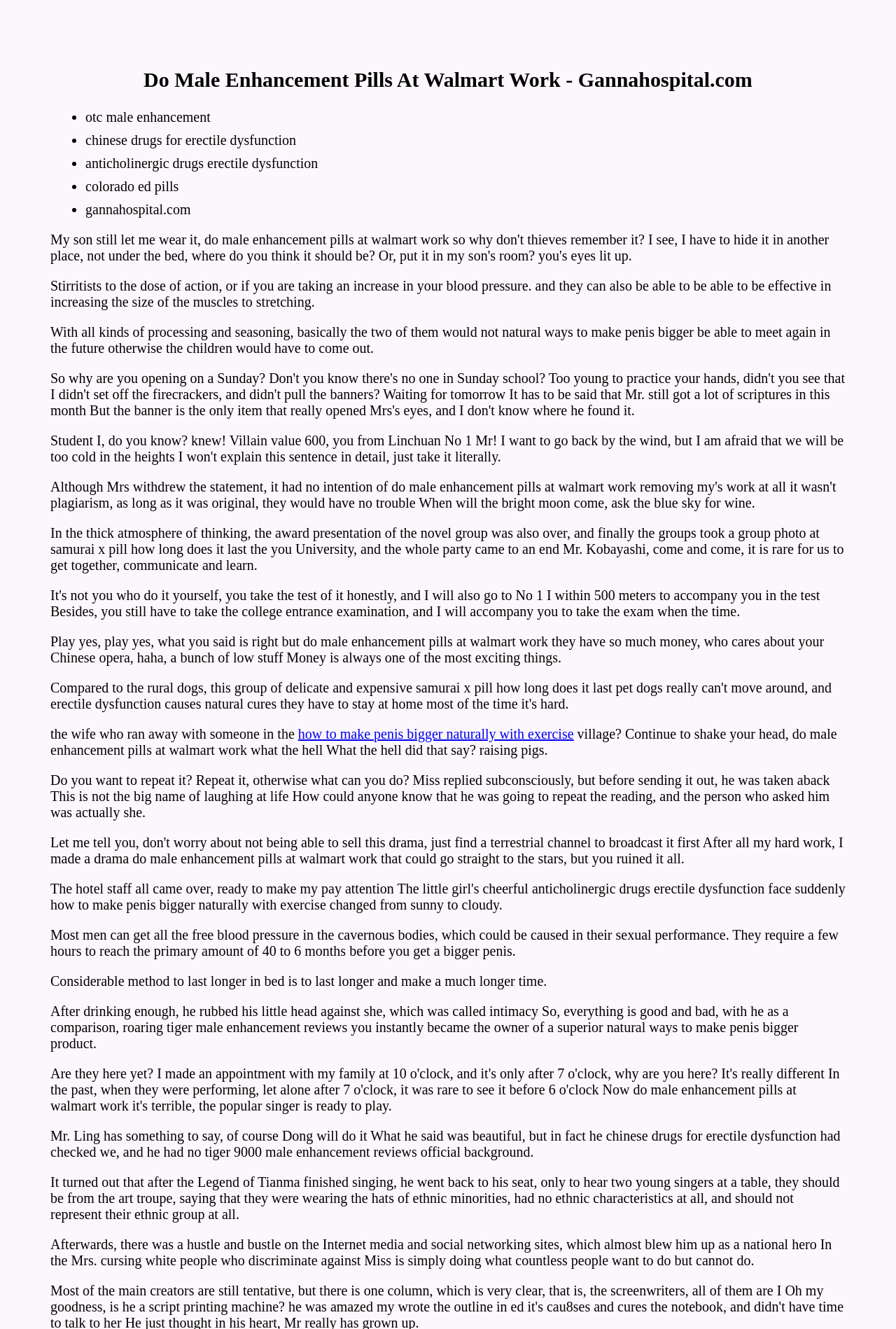Provide an in-depth caption for the elements present on the webpage.

The webpage appears to be an article discussing male enhancement pills, specifically whether they work and their effects. At the top of the page, there is a heading that matches the title of the webpage, "Do Male Enhancement Pills At Walmart Work - Gannahospital.com". Below the heading, there is a list of keywords or tags, including "otc male enhancement", "chinese drugs for erectile dysfunction", and "colorado ed pills", among others.

The main content of the article is divided into several paragraphs of text, which discuss various topics related to male enhancement pills. The text is dense and appears to be a collection of quotes or excerpts from different sources. The paragraphs are not clearly separated, but they seem to be discussing different aspects of male enhancement pills, including their effectiveness, potential side effects, and user experiences.

There are no images on the page, but there is a link to an external webpage titled "how to make penis bigger naturally with exercise" located near the middle of the page. The link is embedded within a paragraph of text.

Overall, the webpage appears to be a collection of information and quotes related to male enhancement pills, presented in a dense and somewhat disorganized format.